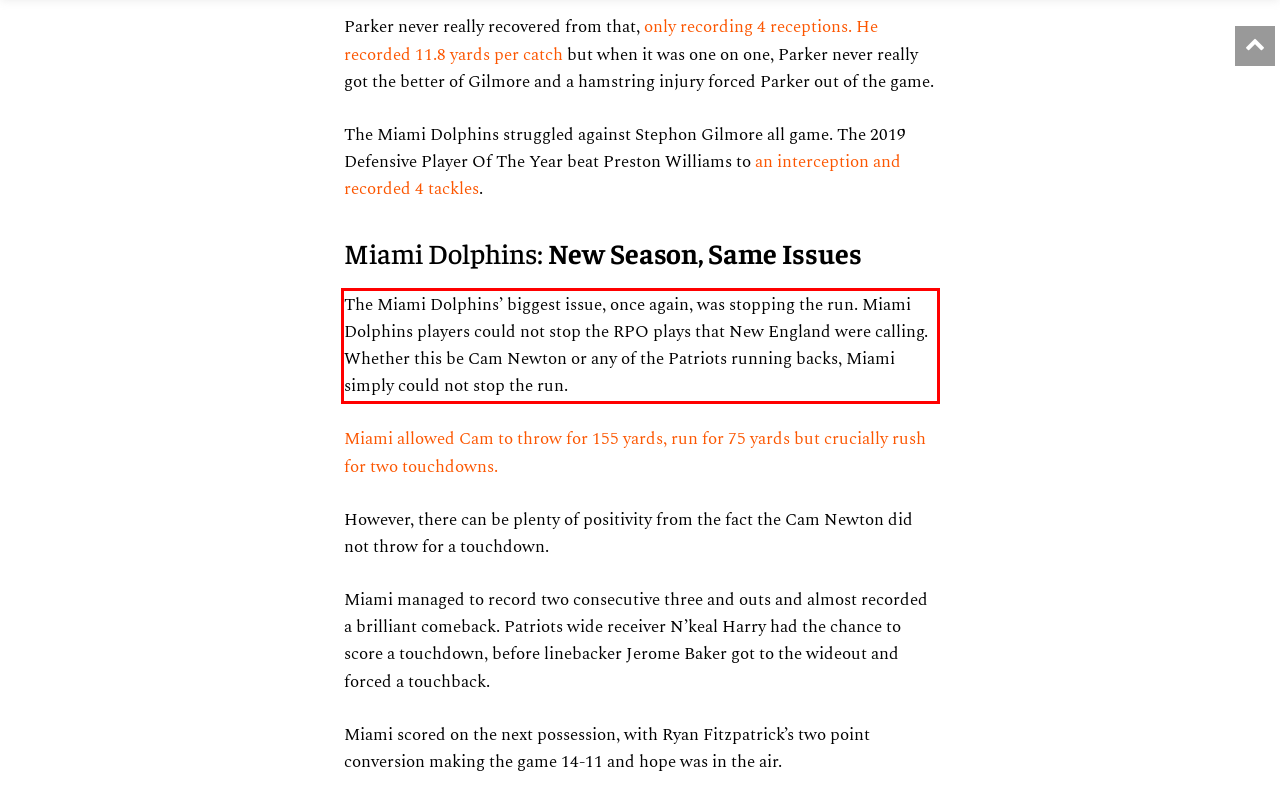View the screenshot of the webpage and identify the UI element surrounded by a red bounding box. Extract the text contained within this red bounding box.

The Miami Dolphins’ biggest issue, once again, was stopping the run. Miami Dolphins players could not stop the RPO plays that New England were calling. Whether this be Cam Newton or any of the Patriots running backs, Miami simply could not stop the run.